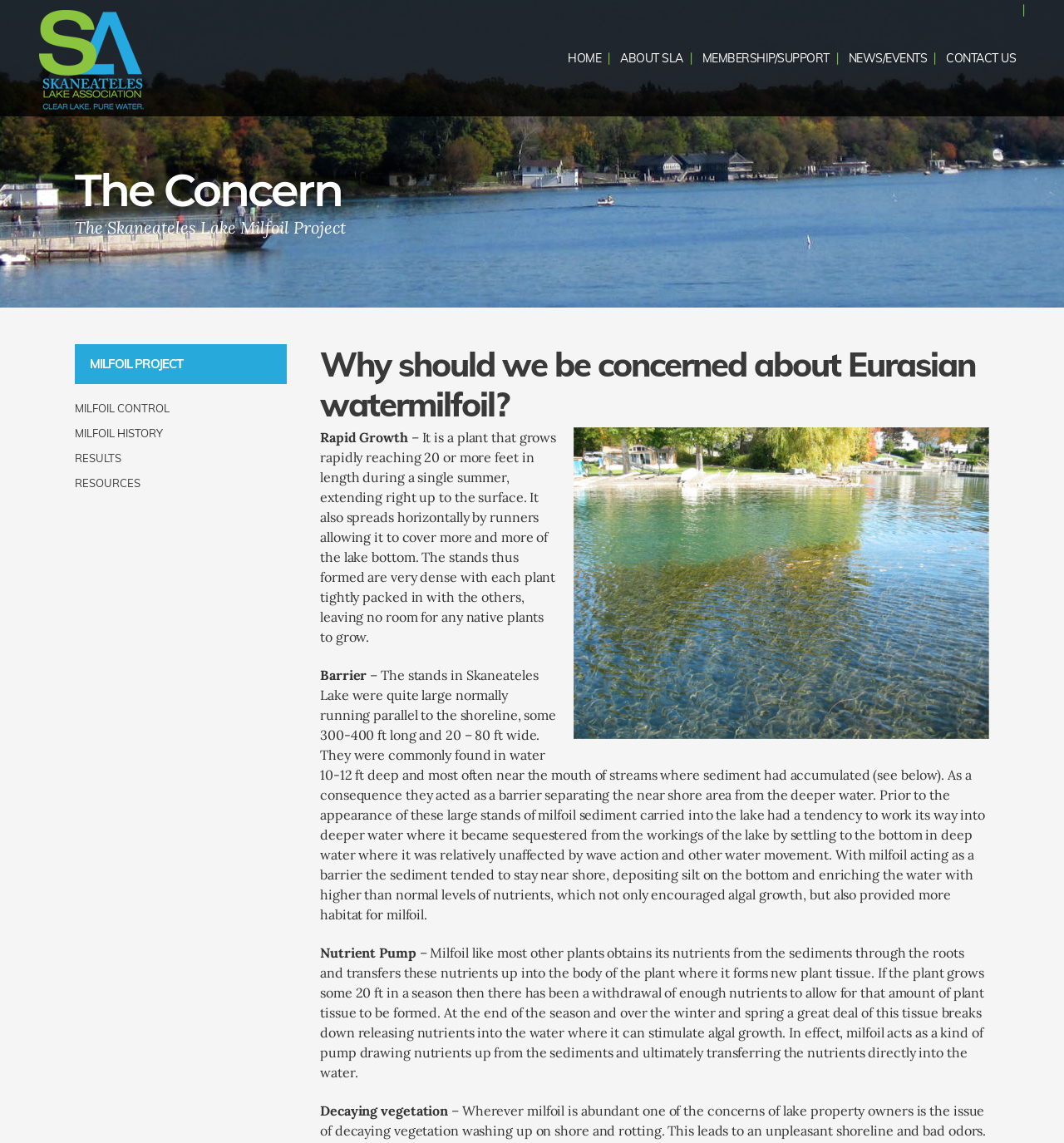What is the name of the lake mentioned on this webpage?
Look at the screenshot and respond with one word or a short phrase.

Skaneateles Lake